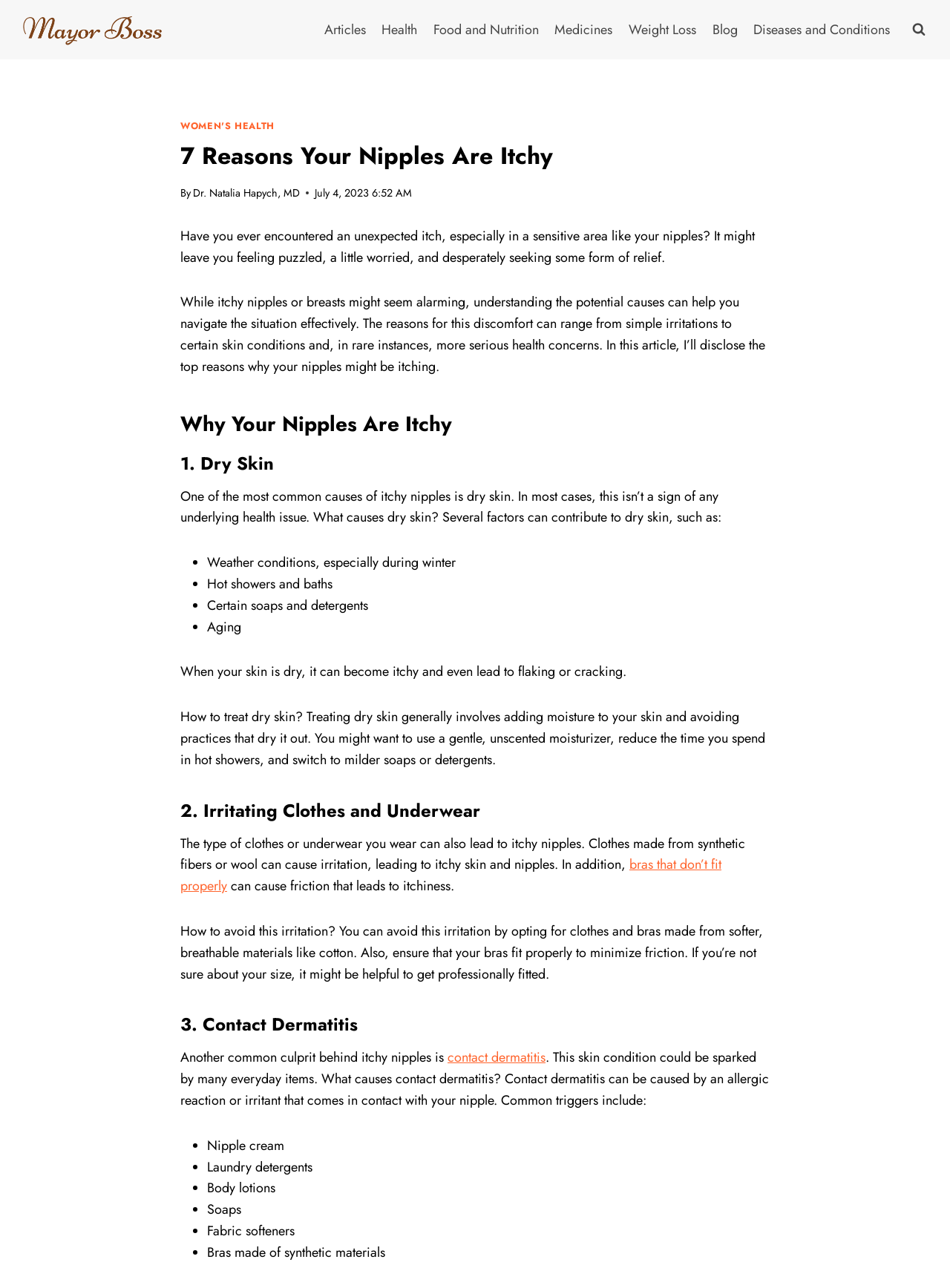Please specify the bounding box coordinates of the area that should be clicked to accomplish the following instruction: "Go to articles". The coordinates should consist of four float numbers between 0 and 1, i.e., [left, top, right, bottom].

[0.333, 0.009, 0.393, 0.038]